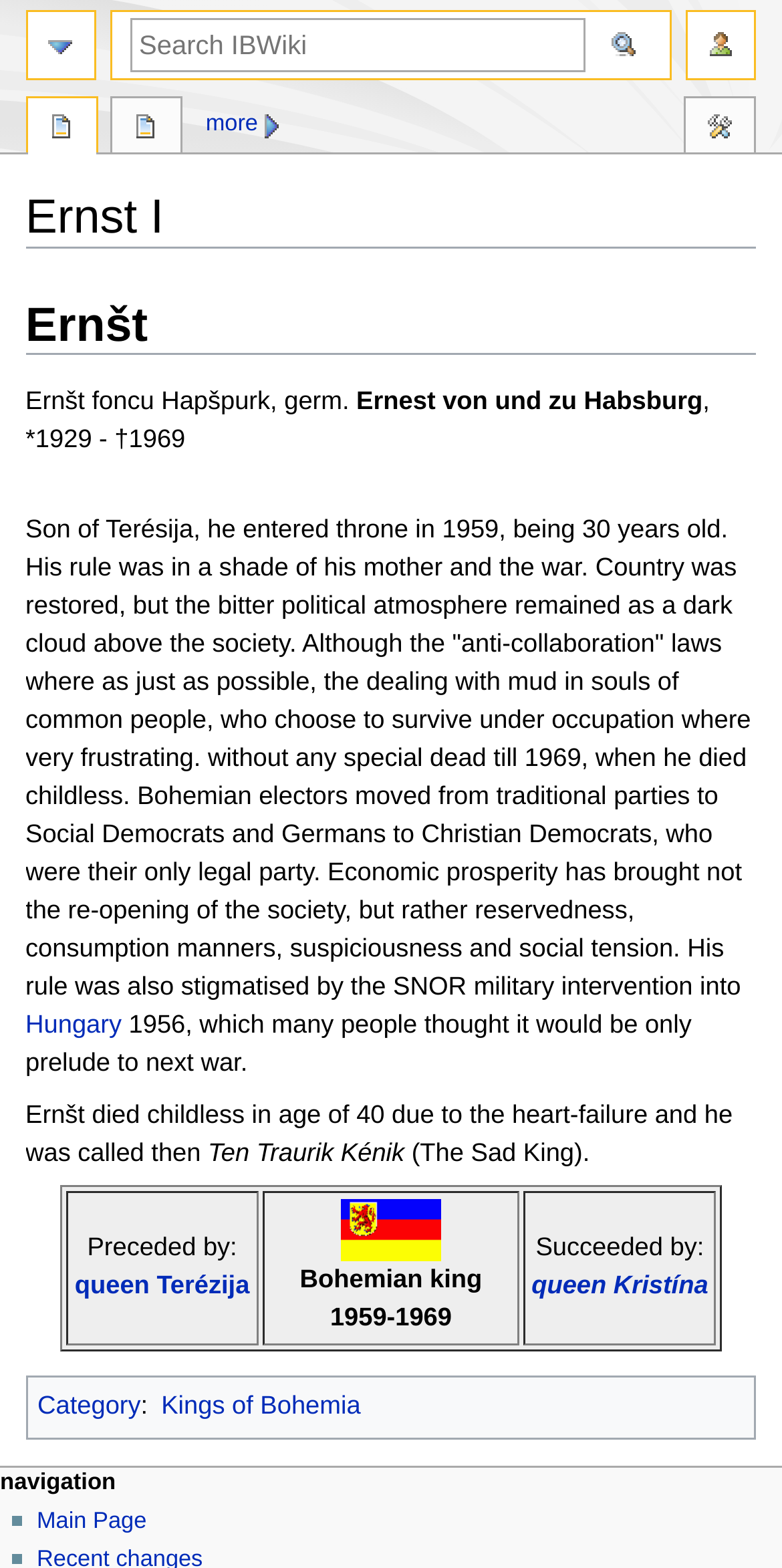Please identify the bounding box coordinates of the area that needs to be clicked to fulfill the following instruction: "Click on Facebook."

None